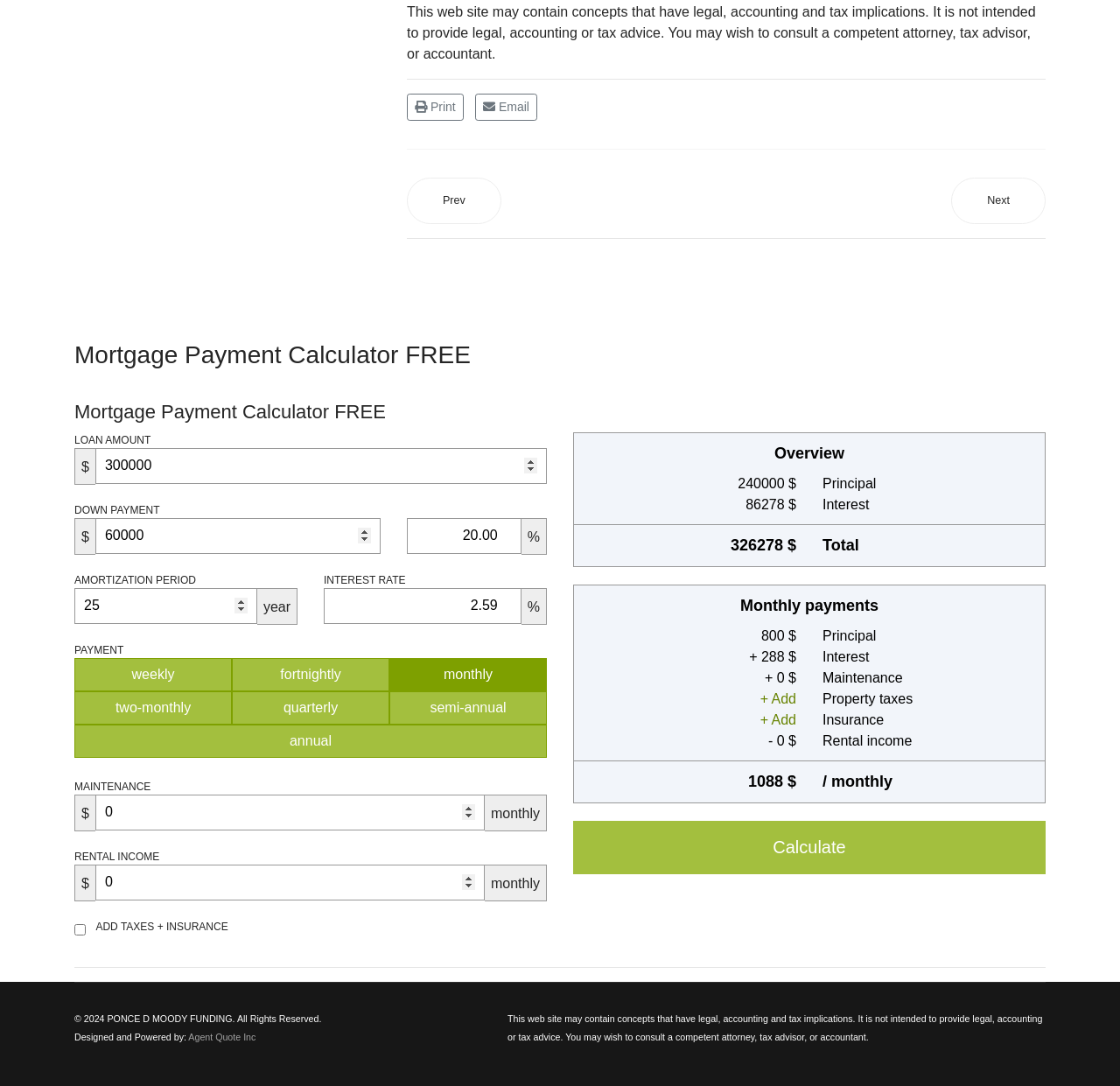What is the interest rate format?
Give a detailed response to the question by analyzing the screenshot.

The interest rate format is a percentage, as indicated by the '%' symbol next to the interest rate field. This suggests that the user should enter the interest rate as a percentage value.